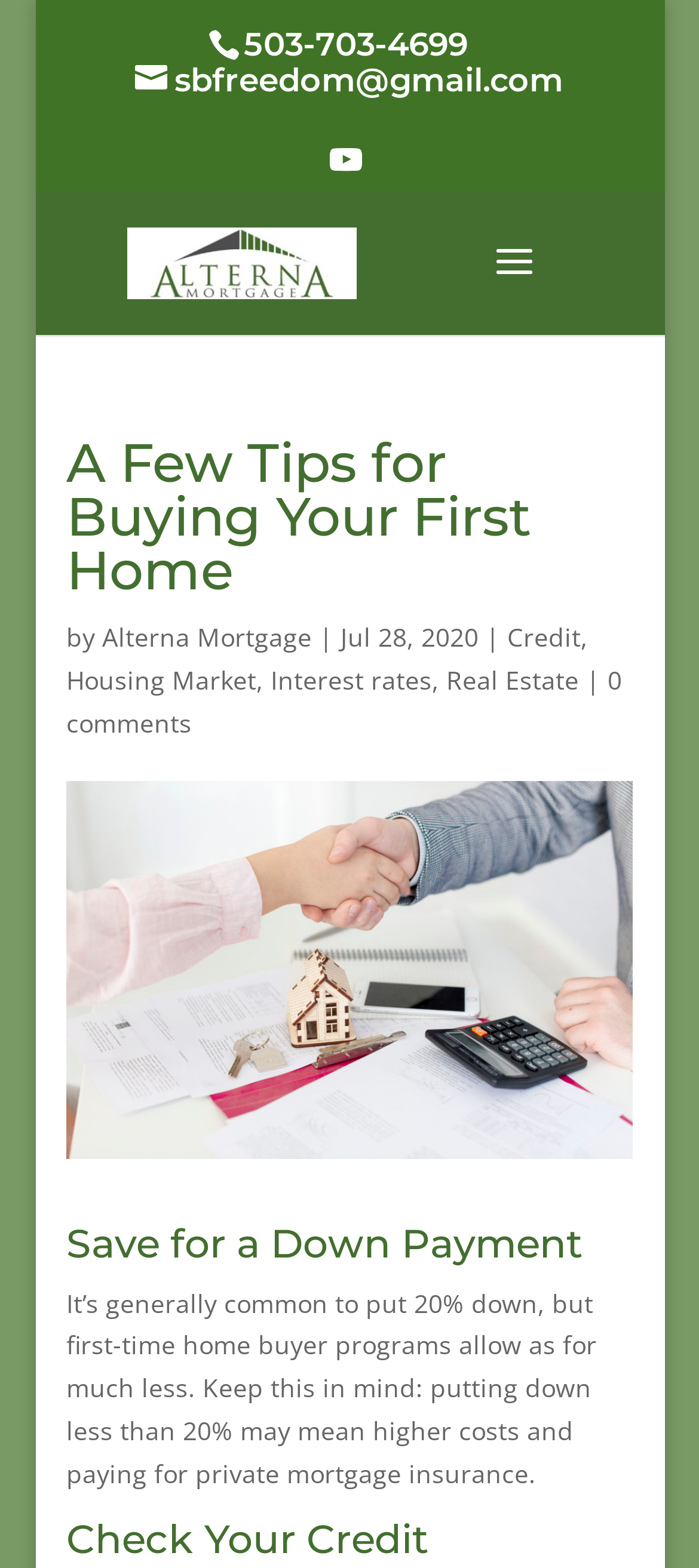Please determine the bounding box coordinates of the element's region to click in order to carry out the following instruction: "Read the article about saving for a down payment". The coordinates should be four float numbers between 0 and 1, i.e., [left, top, right, bottom].

[0.095, 0.781, 0.905, 0.818]